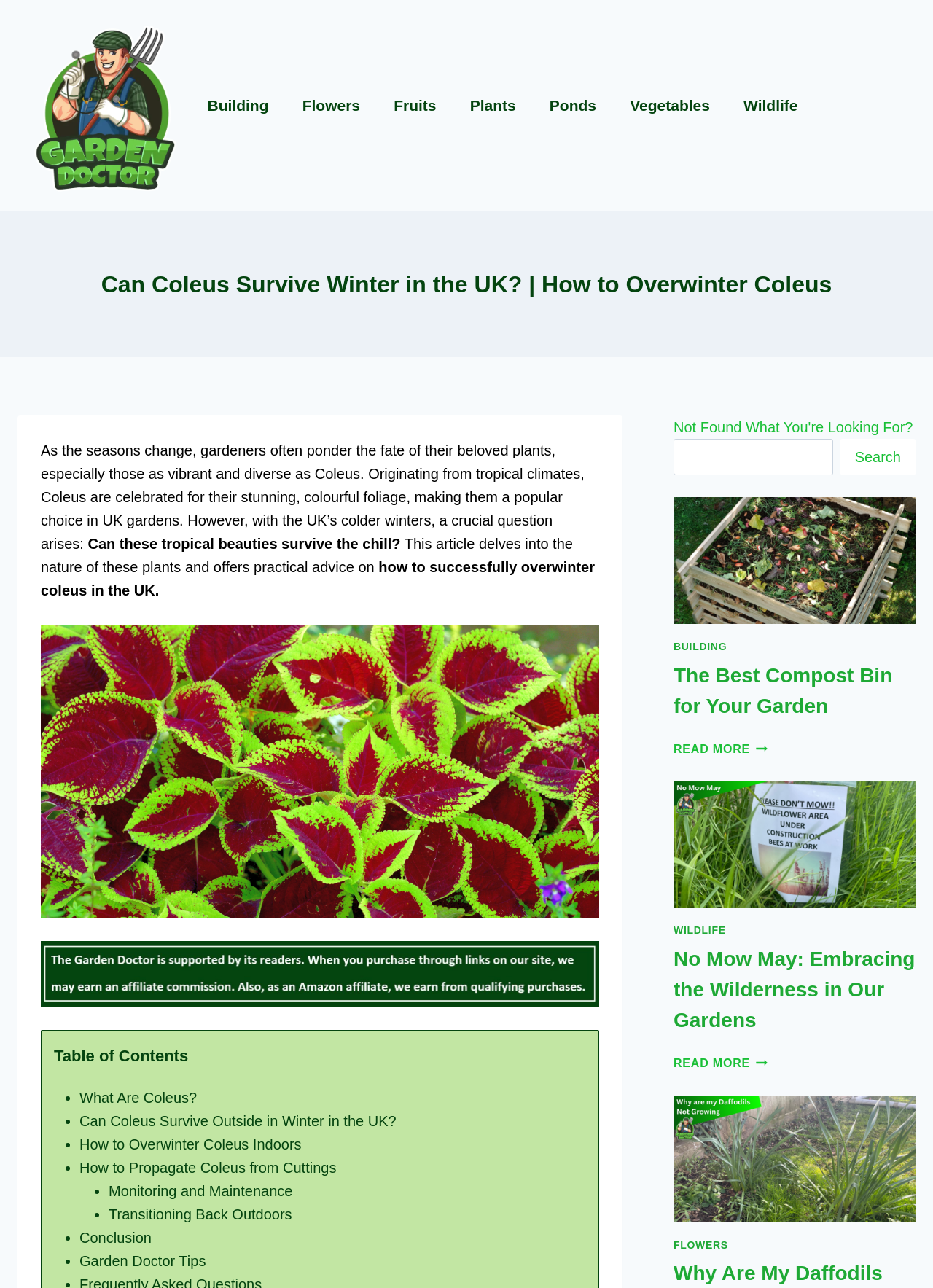Examine the image and give a thorough answer to the following question:
What is the logo of the website?

The logo of the website is located at the top left corner of the webpage, and it is an image with a bounding box coordinate of [0.034, 0.011, 0.191, 0.153]. The logo is a visual representation of the website's brand, Garden Doctor.